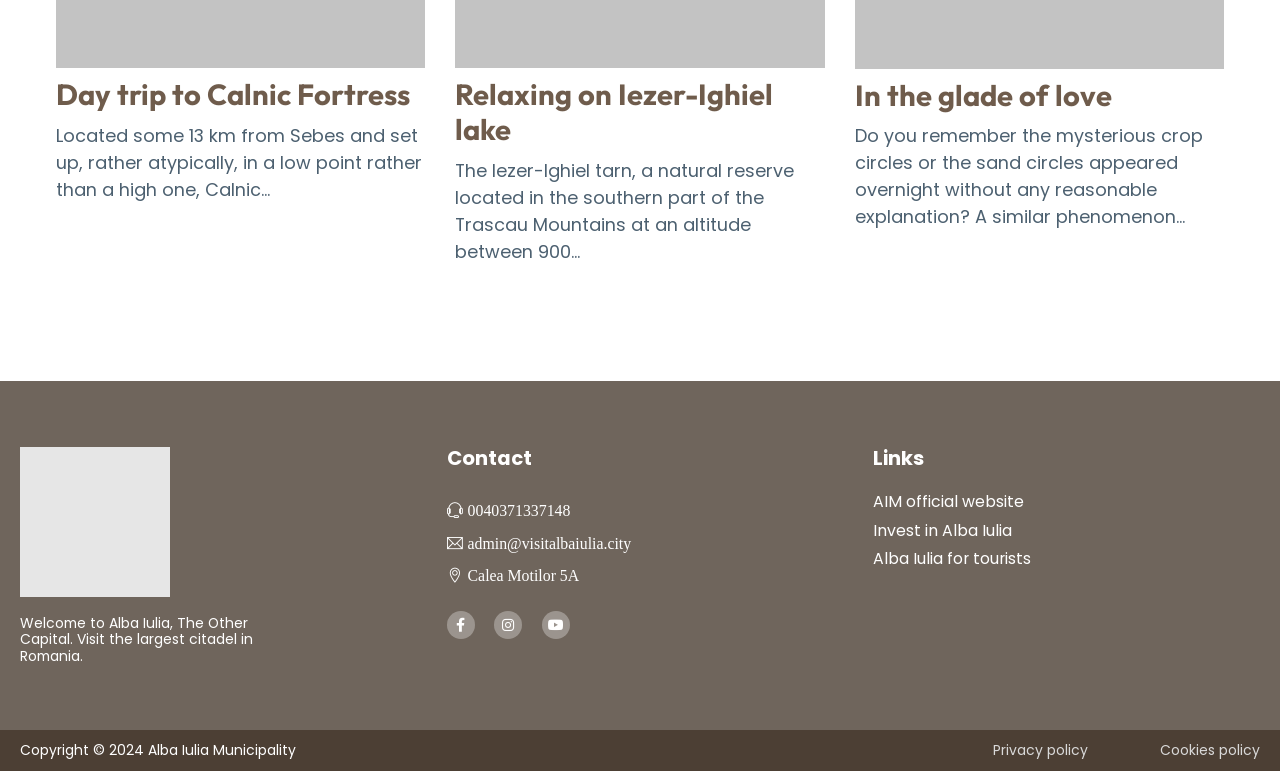What is the year of the copyright mentioned at the bottom of the webpage?
Please respond to the question with a detailed and thorough explanation.

The copyright notice at the bottom of the webpage mentions 'Copyright © 2024 Alba Iulia Municipality', which indicates that the year of the copyright is 2024.